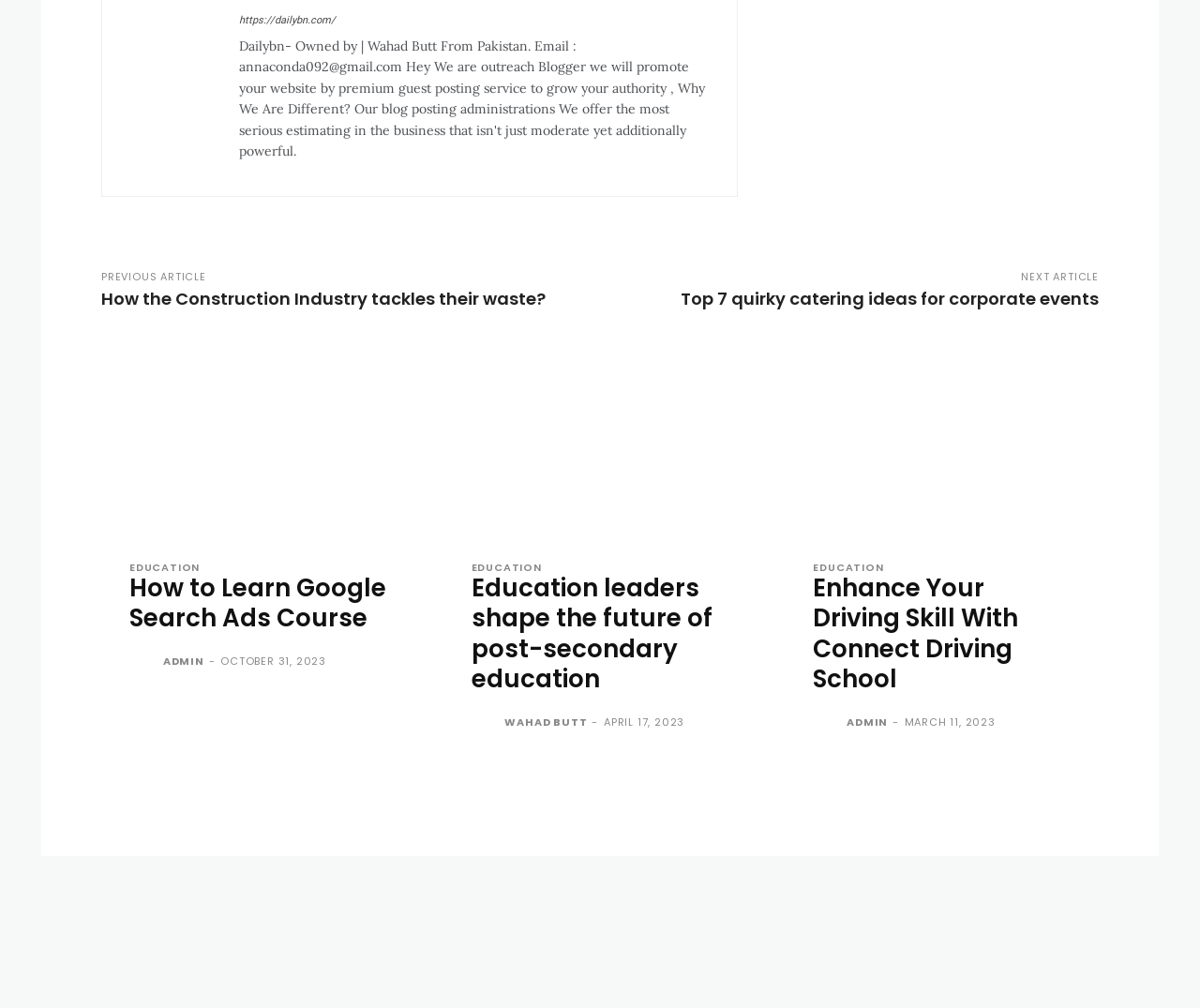Extract the bounding box of the UI element described as: "ESNcard".

None